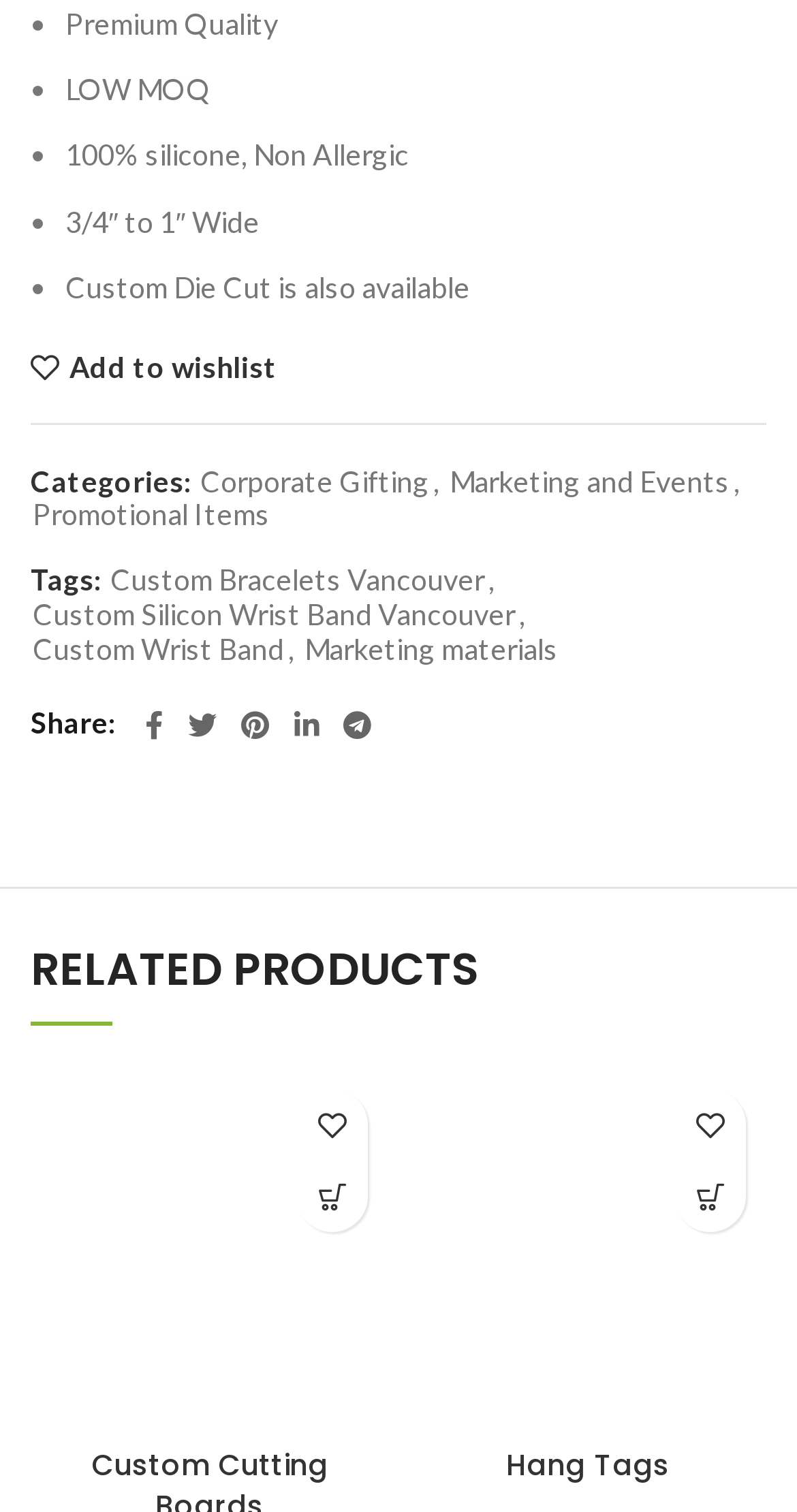What is the purpose of the link with the icon ?
Answer with a single word or short phrase according to what you see in the image.

Add to wishlist